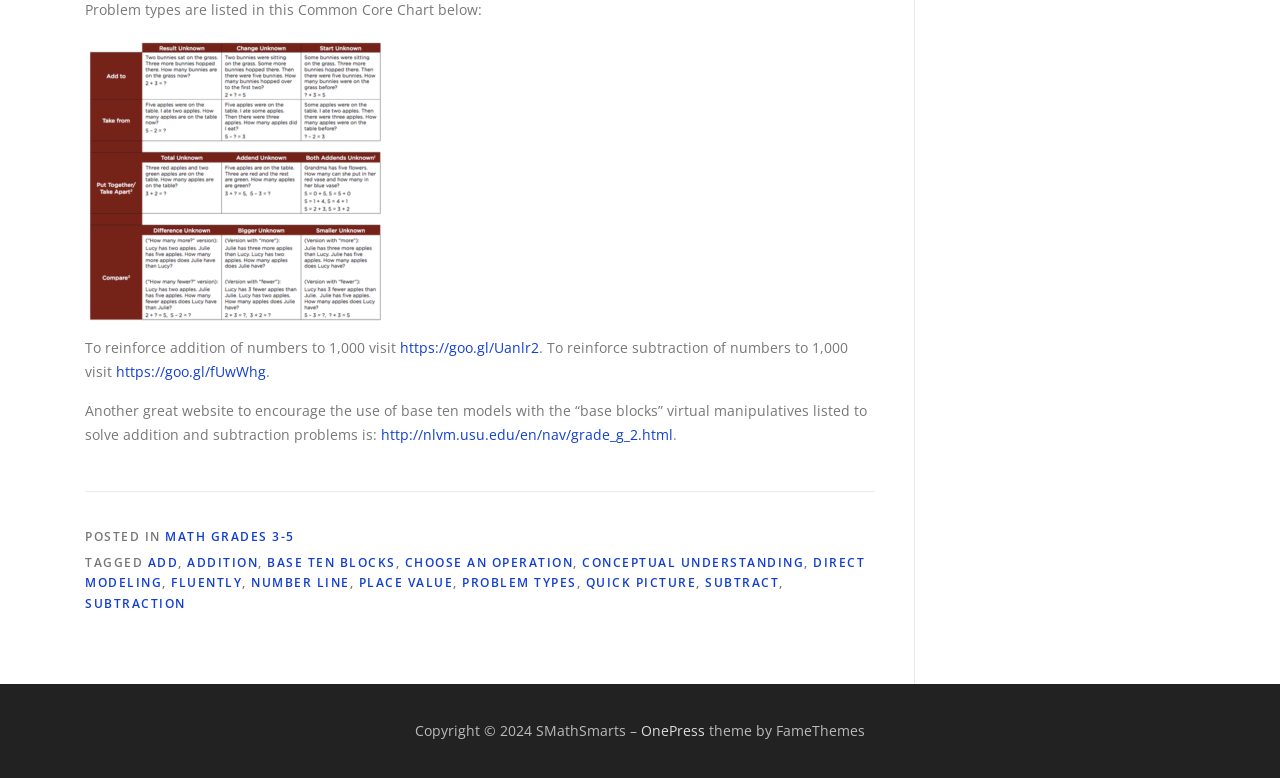What type of models are encouraged by the webpage?
Using the information from the image, answer the question thoroughly.

The webpage mentions 'base ten models' as a way to encourage students to use virtual manipulatives to solve addition and subtraction problems, suggesting that this type of model is being promoted.